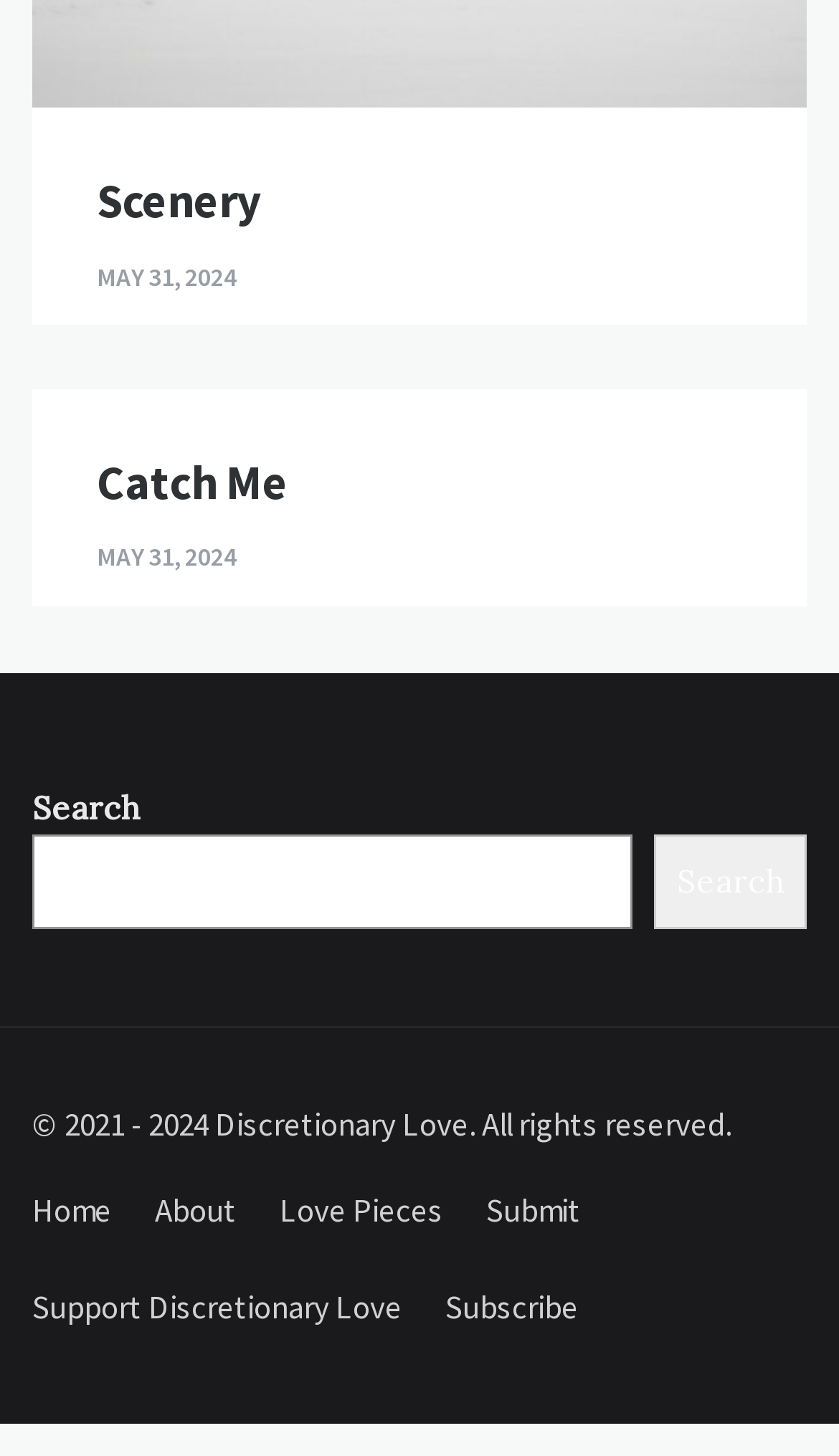Can you show the bounding box coordinates of the region to click on to complete the task described in the instruction: "Visit Catch Me page"?

[0.115, 0.31, 0.344, 0.352]